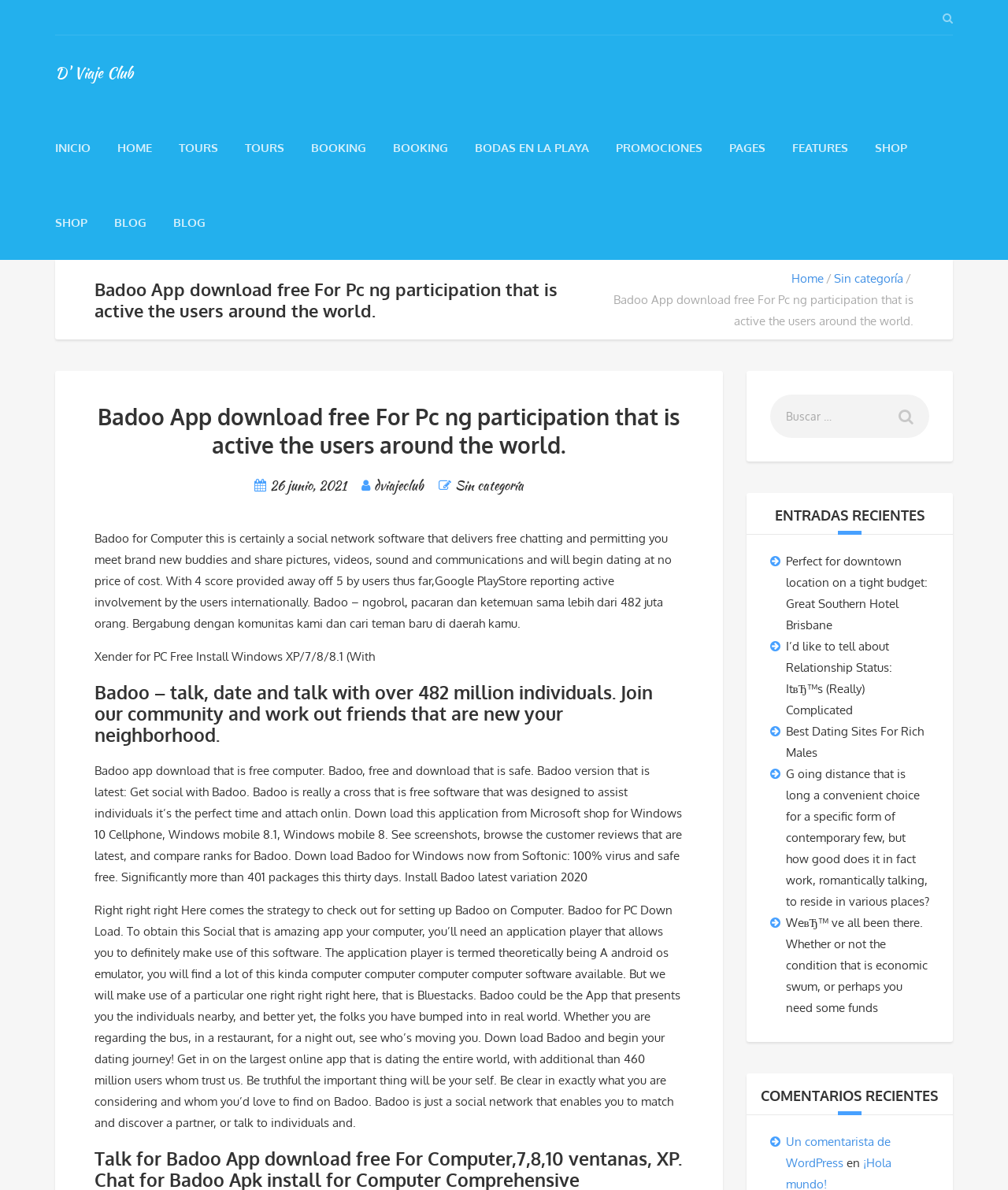Is this website available in multiple languages?
Kindly offer a detailed explanation using the data available in the image.

I did not find any evidence of multiple language options on the website, which suggests that it is only available in one language. The website content and navigation menu are all in Spanish, which implies that the website is targeted towards a Spanish-speaking audience.